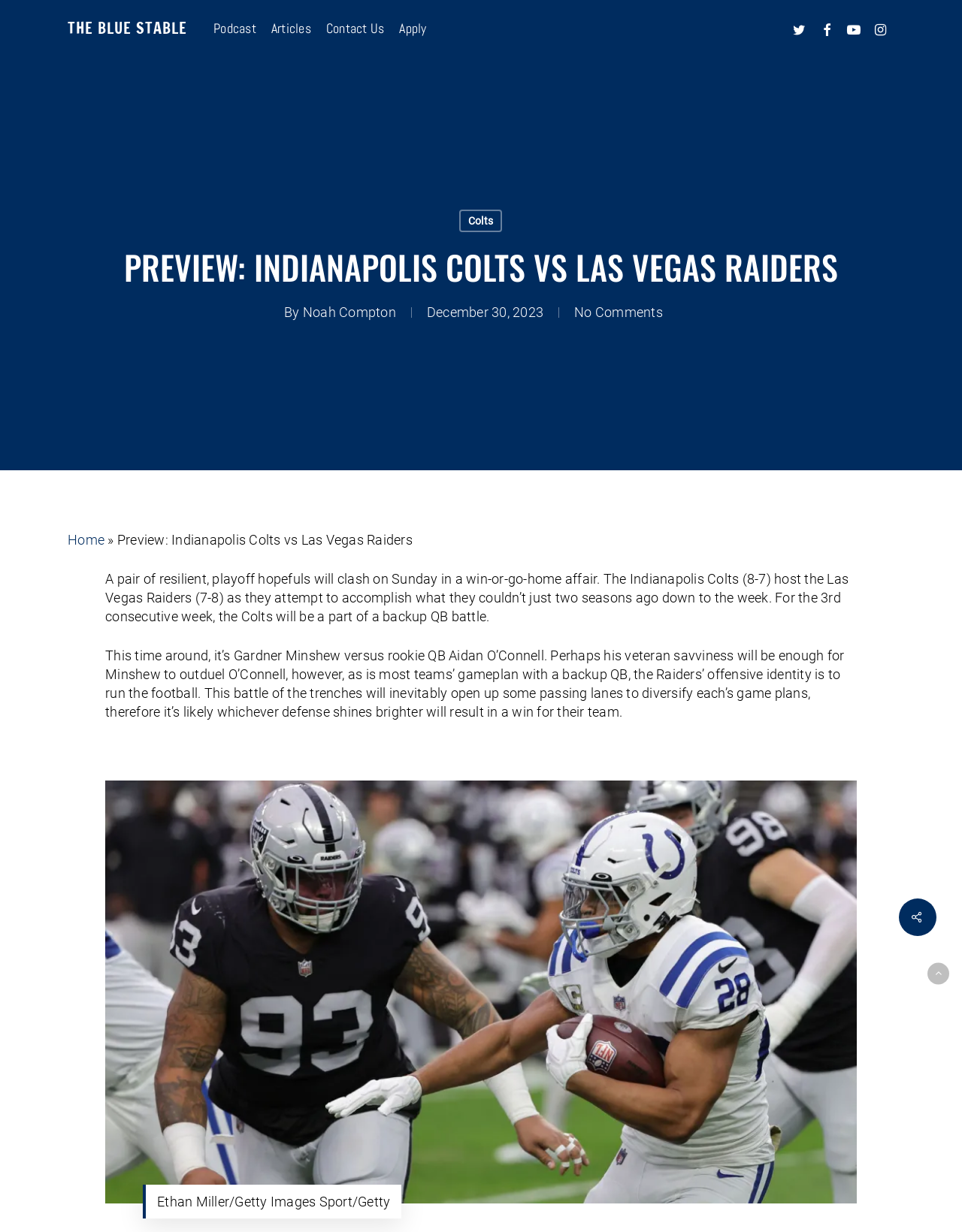Determine the bounding box coordinates for the area that needs to be clicked to fulfill this task: "Check the author's profile by clicking on 'Noah Compton'". The coordinates must be given as four float numbers between 0 and 1, i.e., [left, top, right, bottom].

[0.315, 0.247, 0.412, 0.26]